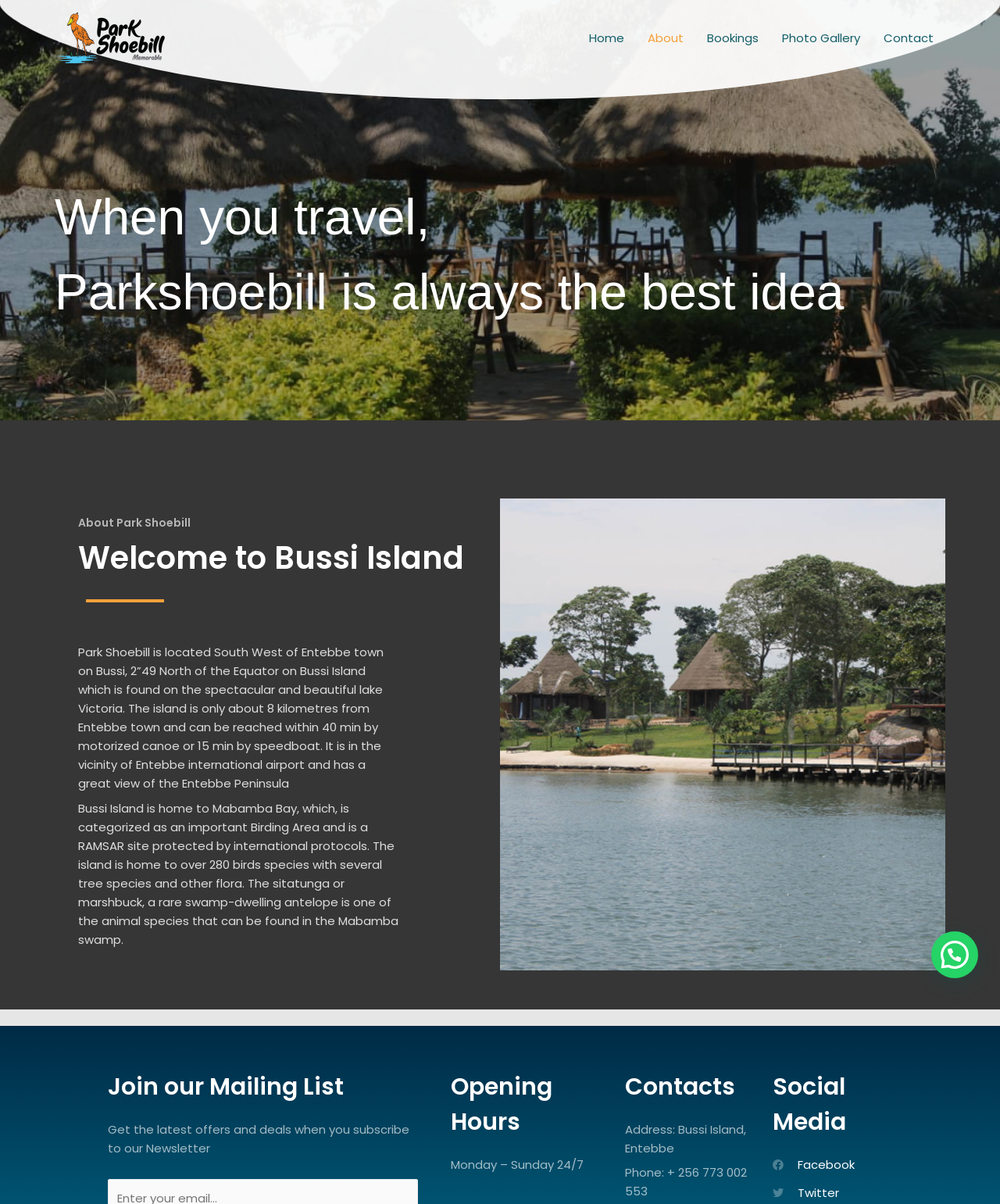Determine the bounding box for the UI element as described: "Photo Gallery". The coordinates should be represented as four float numbers between 0 and 1, formatted as [left, top, right, bottom].

[0.77, 0.009, 0.872, 0.055]